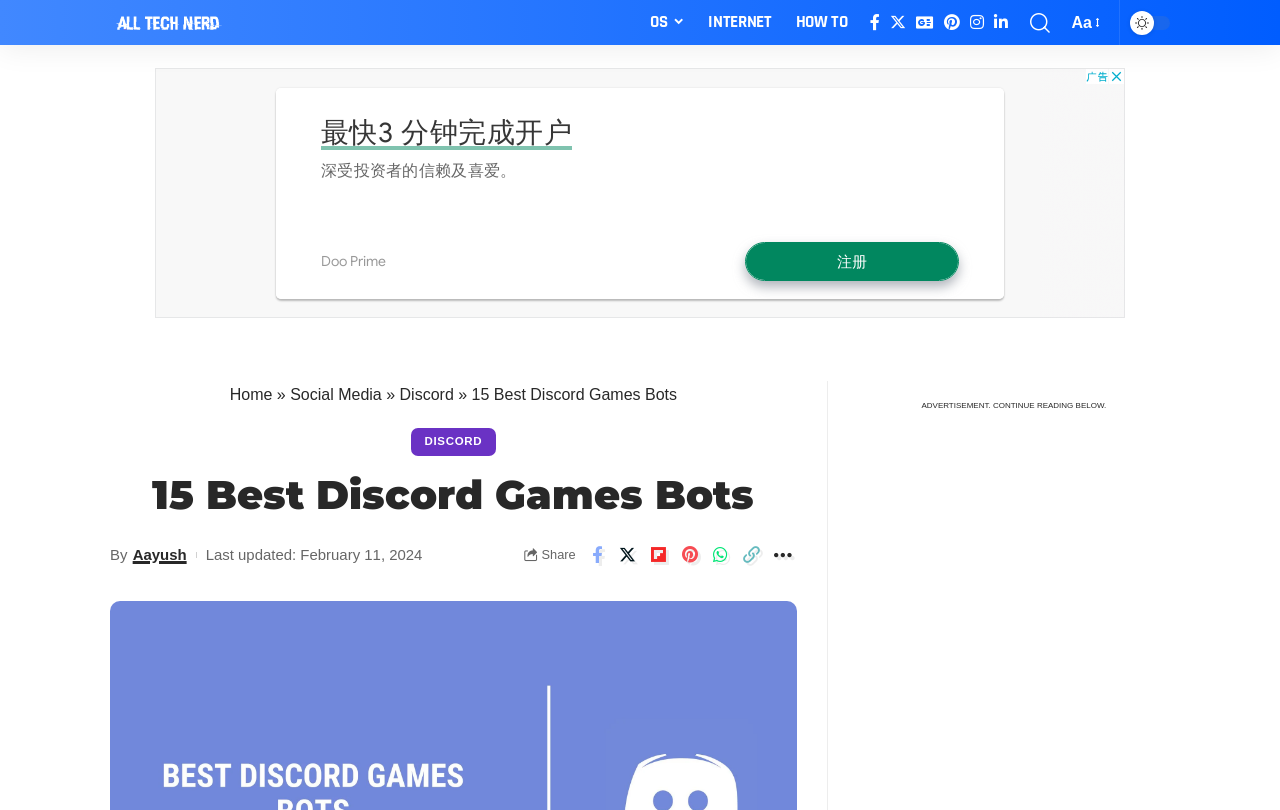Specify the bounding box coordinates of the area to click in order to execute this command: 'Share on Facebook'. The coordinates should consist of four float numbers ranging from 0 to 1, and should be formatted as [left, top, right, bottom].

[0.455, 0.665, 0.477, 0.705]